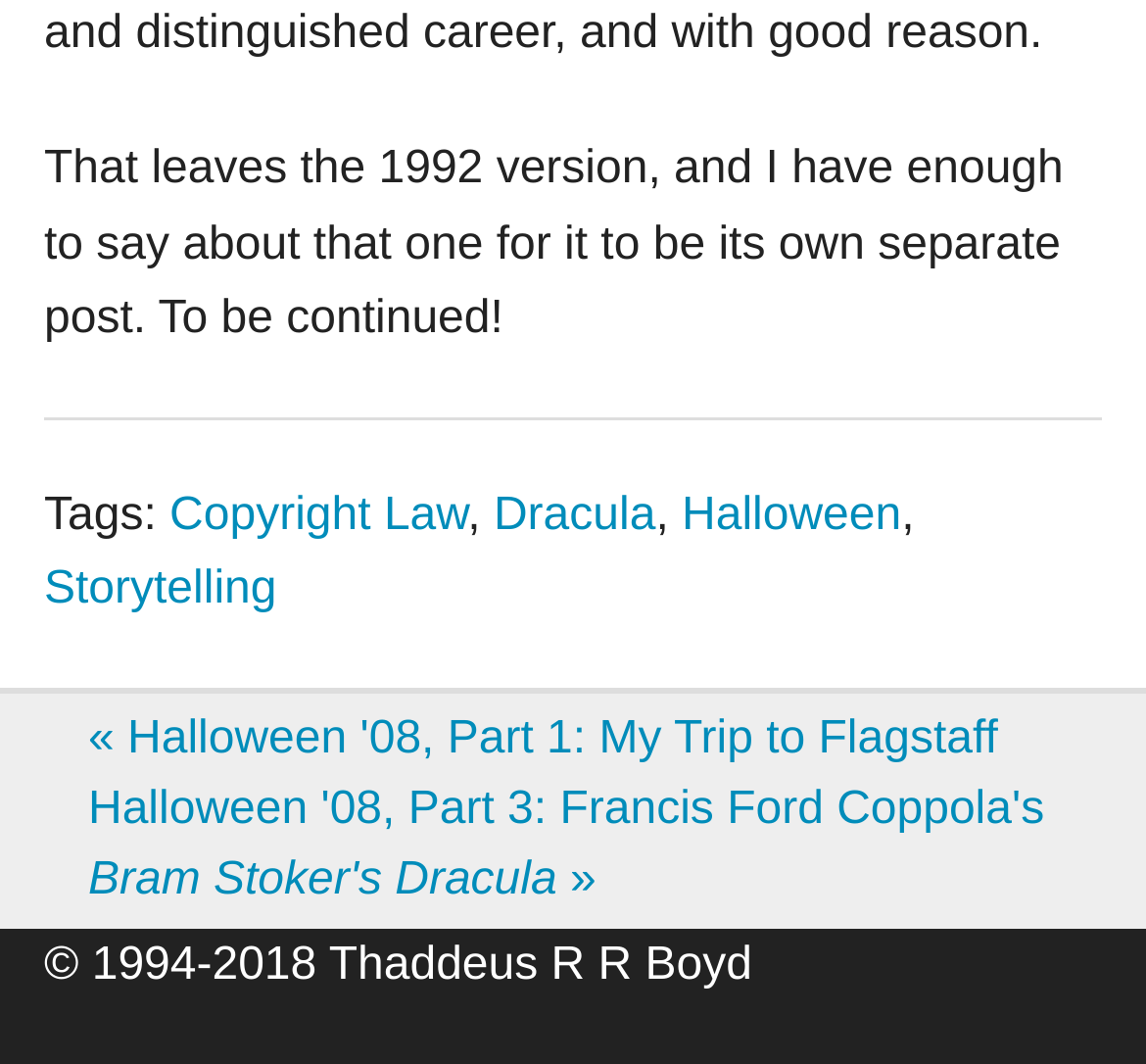How many tags are listed in the footer?
Using the image, provide a concise answer in one word or a short phrase.

4